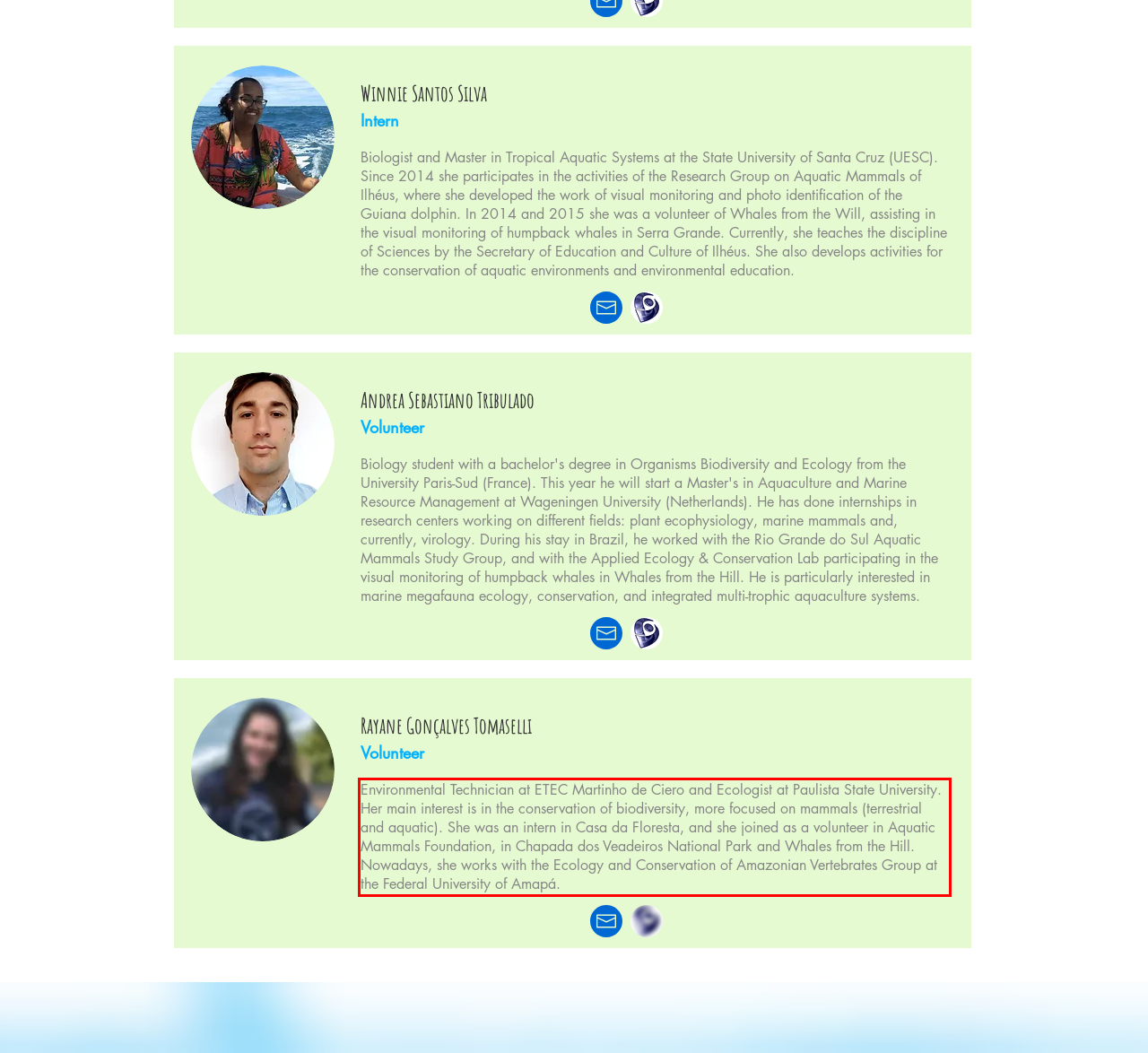Perform OCR on the text inside the red-bordered box in the provided screenshot and output the content.

Environmental Technician at ETEC Martinho de Ciero and Ecologist at Paulista State University. Her main interest is in the conservation of biodiversity, more focused on mammals (terrestrial and aquatic). She was an intern in Casa da Floresta, and she joined as a volunteer in Aquatic Mammals Foundation, in Chapada dos Veadeiros National Park and Whales from the Hill. Nowadays, she works with the Ecology and Conservation of Amazonian Vertebrates Group at the Federal University of Amapá.